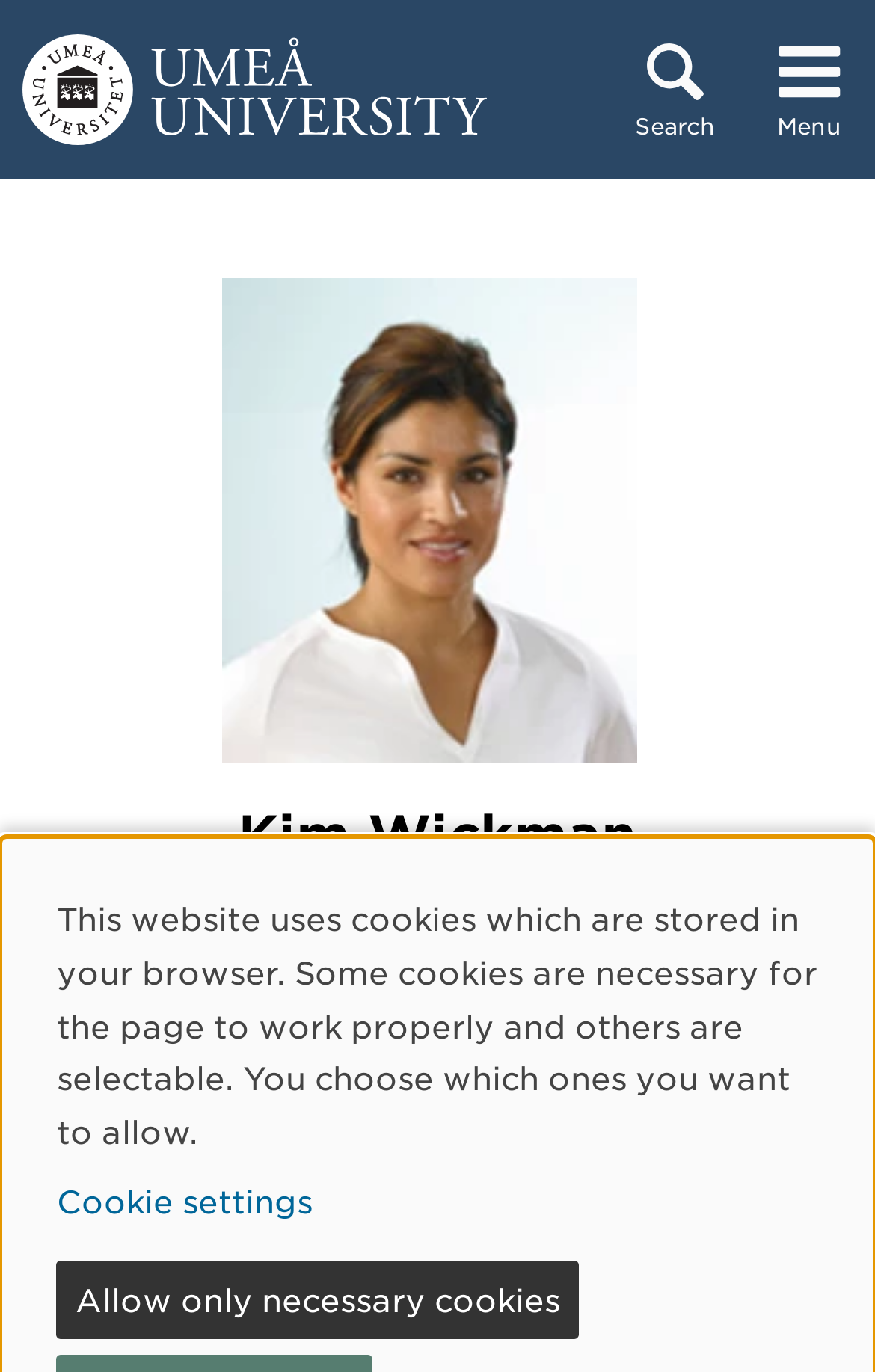Reply to the question with a brief word or phrase: What is one of Kim Wickman's research interests?

ability